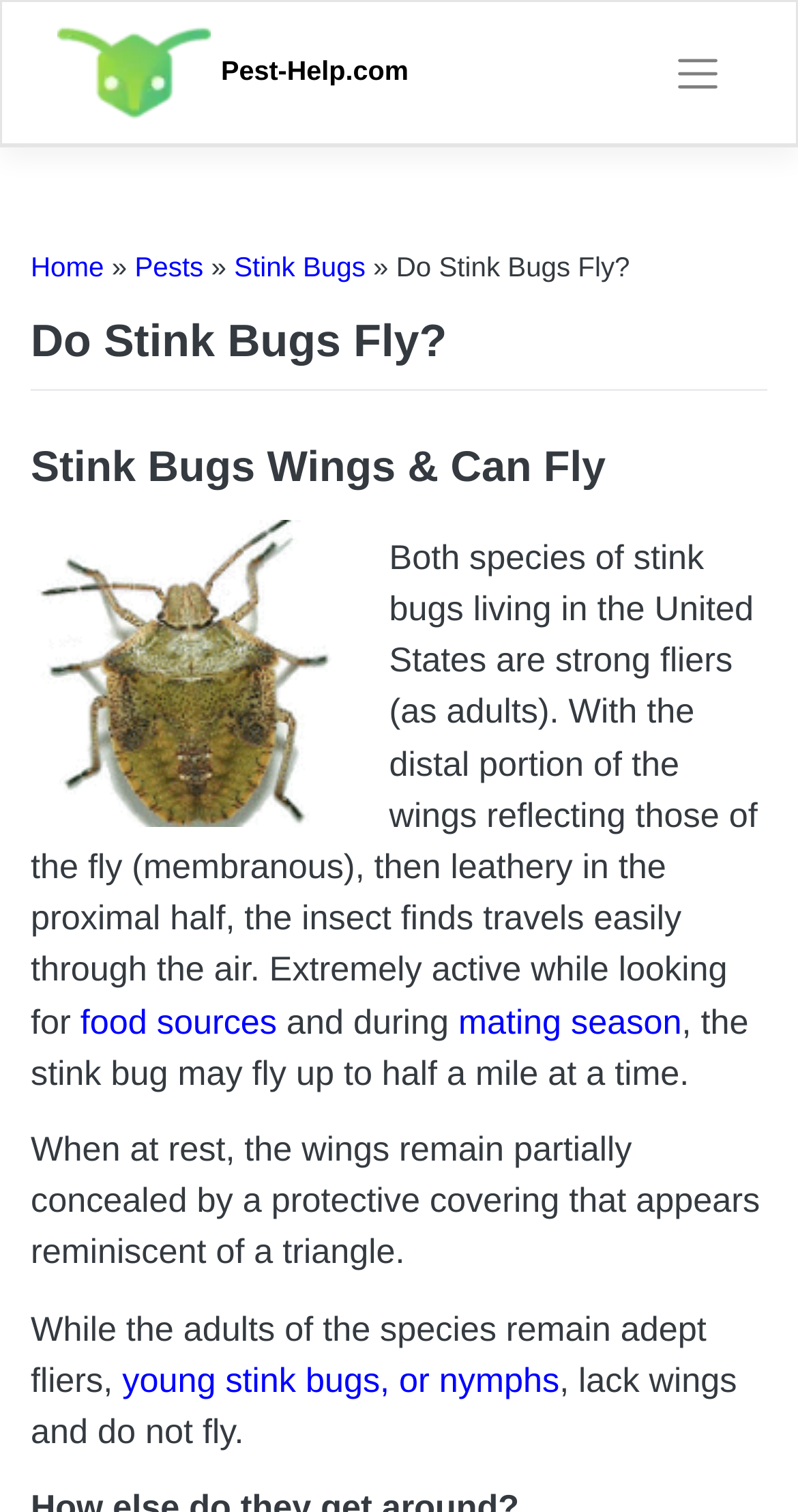Give a one-word or short phrase answer to the question: 
What is the purpose of the protective covering on stink bugs' wings?

To conceal wings